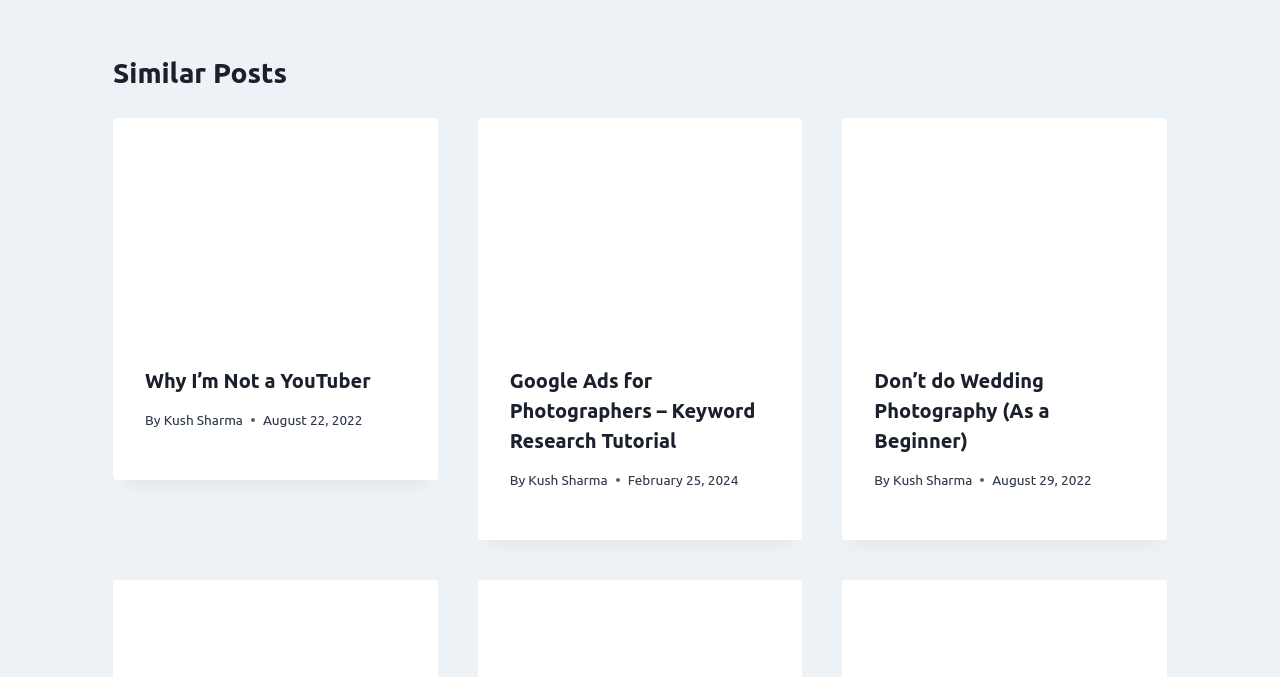Please identify the bounding box coordinates of the element's region that needs to be clicked to fulfill the following instruction: "view post 'Why I’m Not a YouTuber'". The bounding box coordinates should consist of four float numbers between 0 and 1, i.e., [left, top, right, bottom].

[0.088, 0.174, 0.342, 0.493]